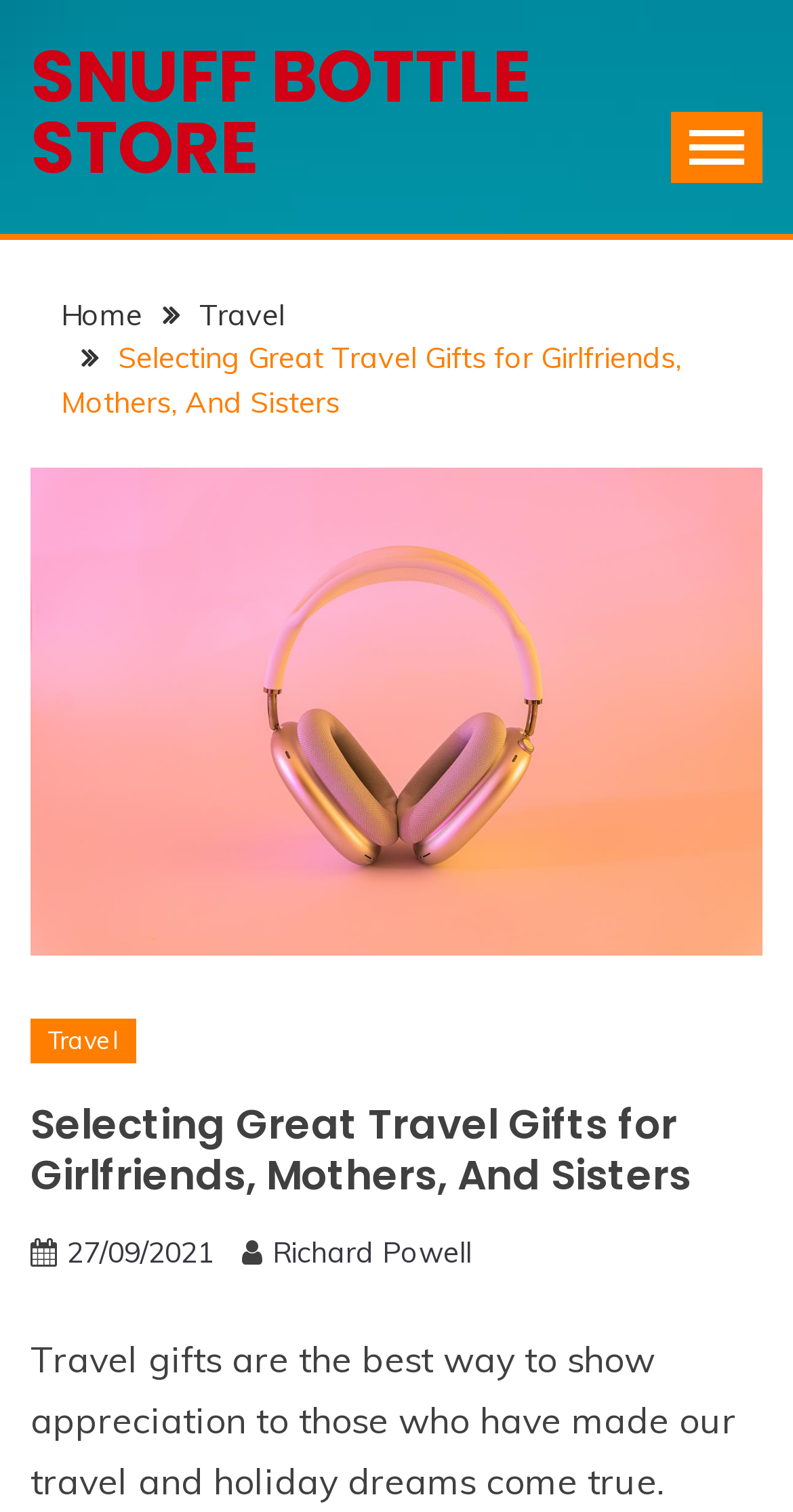Locate the bounding box coordinates of the area where you should click to accomplish the instruction: "view travel category".

[0.251, 0.196, 0.359, 0.22]